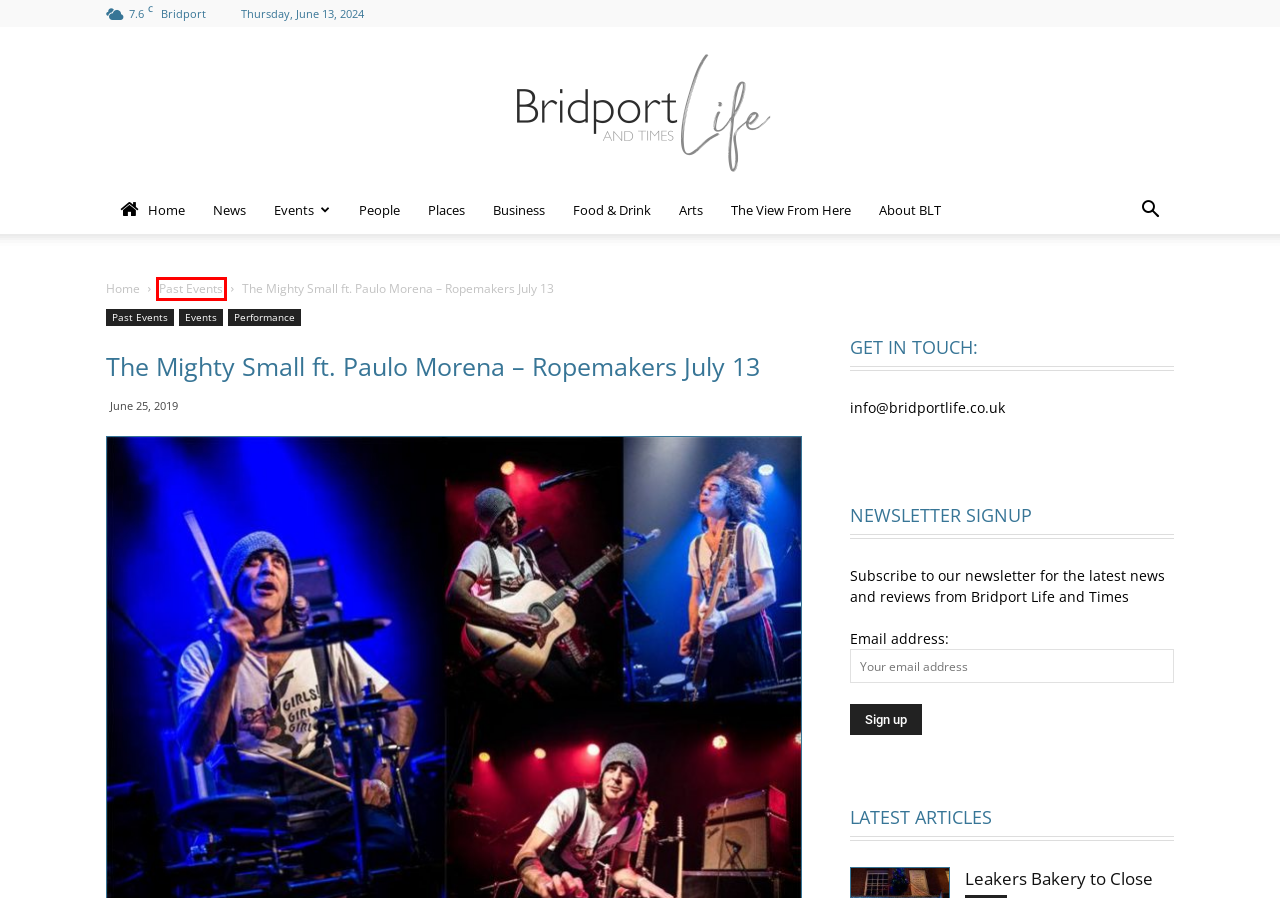Examine the screenshot of the webpage, noting the red bounding box around a UI element. Pick the webpage description that best matches the new page after the element in the red bounding box is clicked. Here are the candidates:
A. Arts Archives - Bridport Life and Times
B. News Archives - Bridport Life and Times
C. People Archives - Bridport Life and Times
D. Business Archives - Bridport Life and Times
E. About BLT - Bridport Life and Times
F. Past Events Archives - Bridport Life and Times
G. Performance Archives - Bridport Life and Times
H. Leakers Bakery to Close - Bridport Life and Times

F